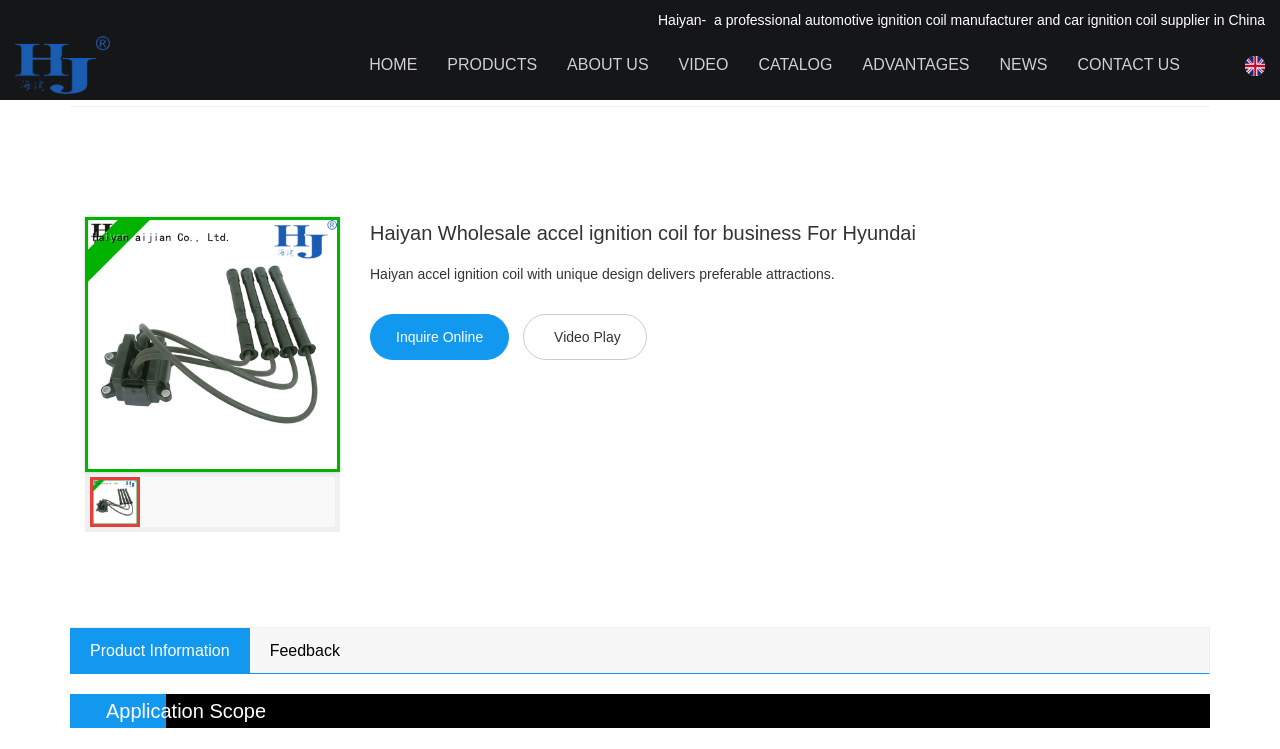What is the purpose of the 'Inquire Online' button?
Based on the image, please offer an in-depth response to the question.

The 'Inquire Online' button is likely used to inquire about products, as it is placed next to the product description and image, suggesting that users can use it to ask about the product.